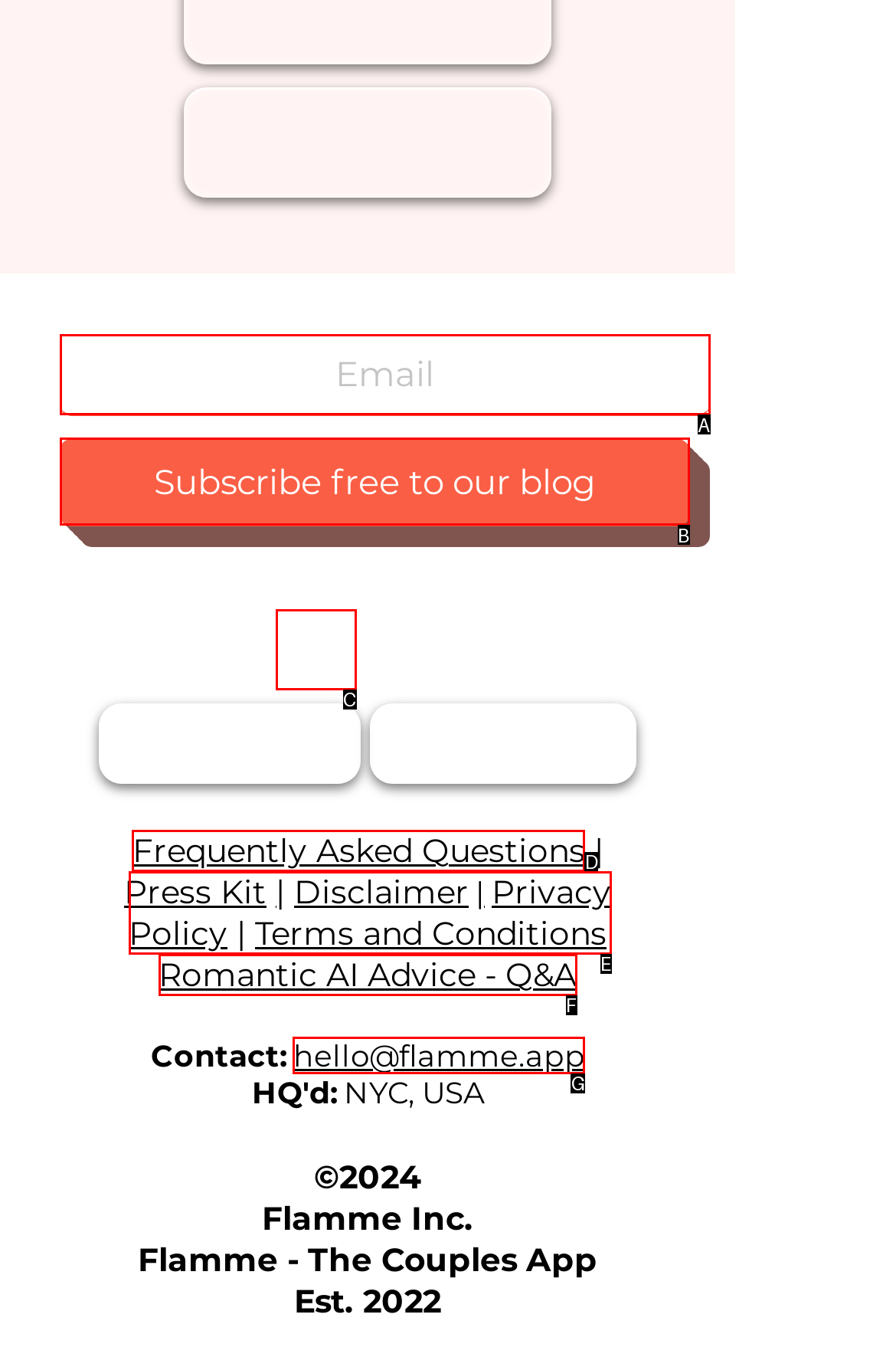Select the option that fits this description: | Privacy Policy
Answer with the corresponding letter directly.

E